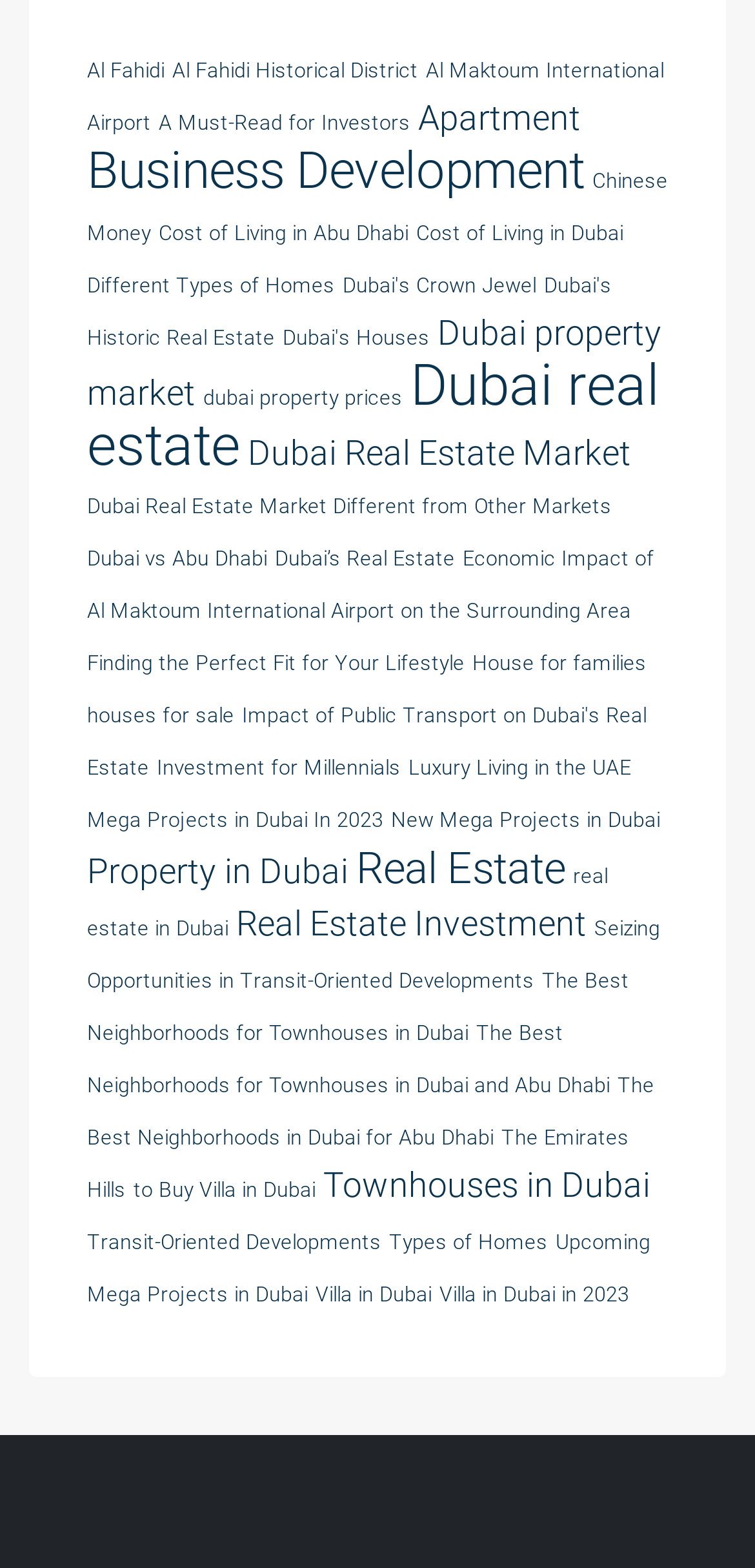How many items are related to 'Al Maktoum International Airport'?
Please provide a comprehensive answer based on the details in the screenshot.

I found two links with text containing 'Al Maktoum International Airport', one with the text 'Al Maktoum International Airport (1 item)' and another with the text 'Economic Impact of Al Maktoum International Airport on the Surrounding Area (1 item)', indicating that there are two items related to Al Maktoum International Airport.